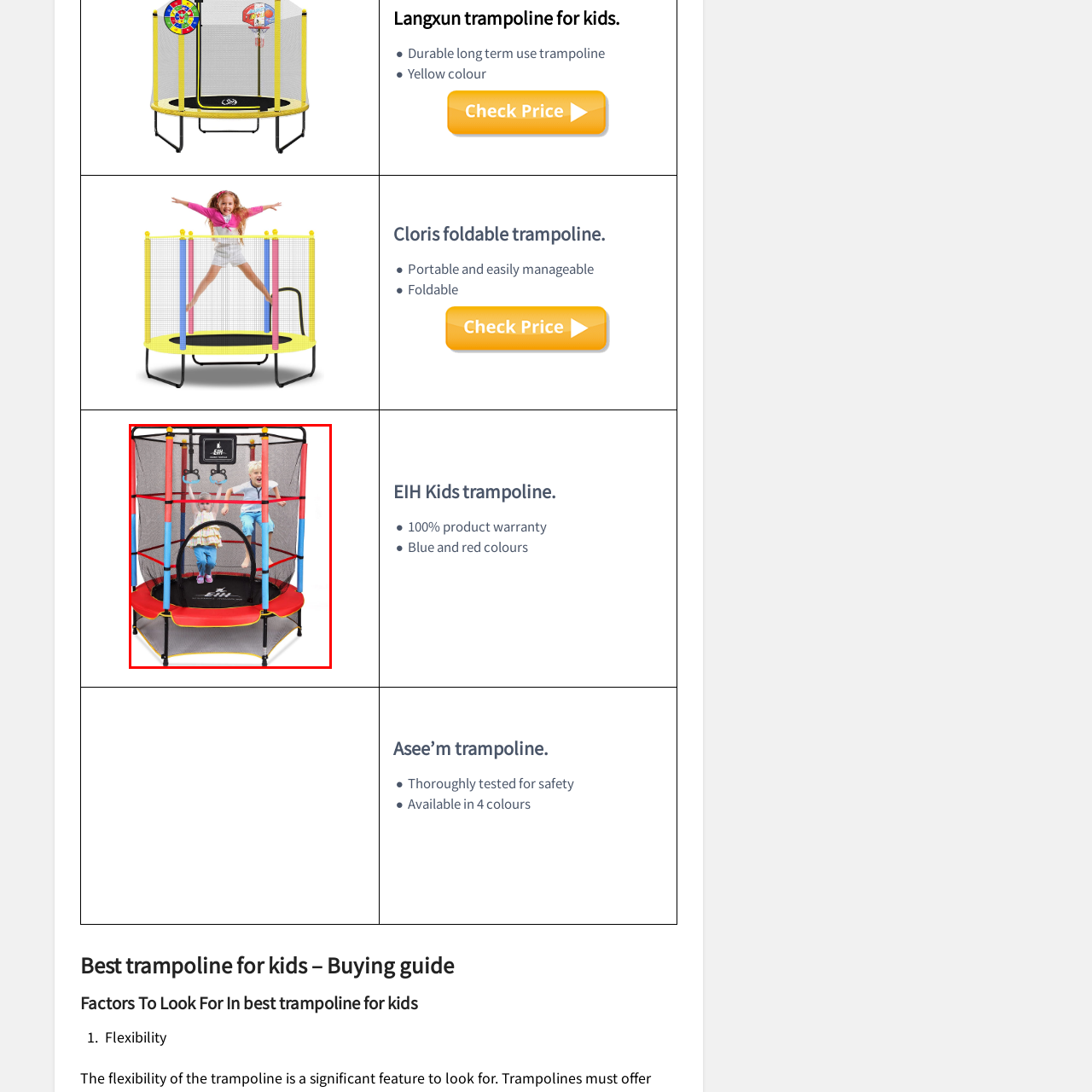Elaborate on the details of the image that is highlighted by the red boundary.

The image showcases a colorful and engaging kids' trampoline designed for safe outdoor play. It features two children—one boy and one girl—joyfully jumping within a sturdy, enclosed frame. The trampoline is equipped with a bright red and yellow padded edge for safety, along with a secure netting that surrounds the jumping area, ensuring a safe environment for play. Noteworthy are the colorful handles on the frame, which provide additional support for the young jumpers. This EIH Kids trampoline, highlighted for its portability and ease of management, also promises a 100% product warranty, reflecting confidence in its quality and durability. Ideal for energetic kids, this trampoline encourages physical activity while maintaining a focus on safety.